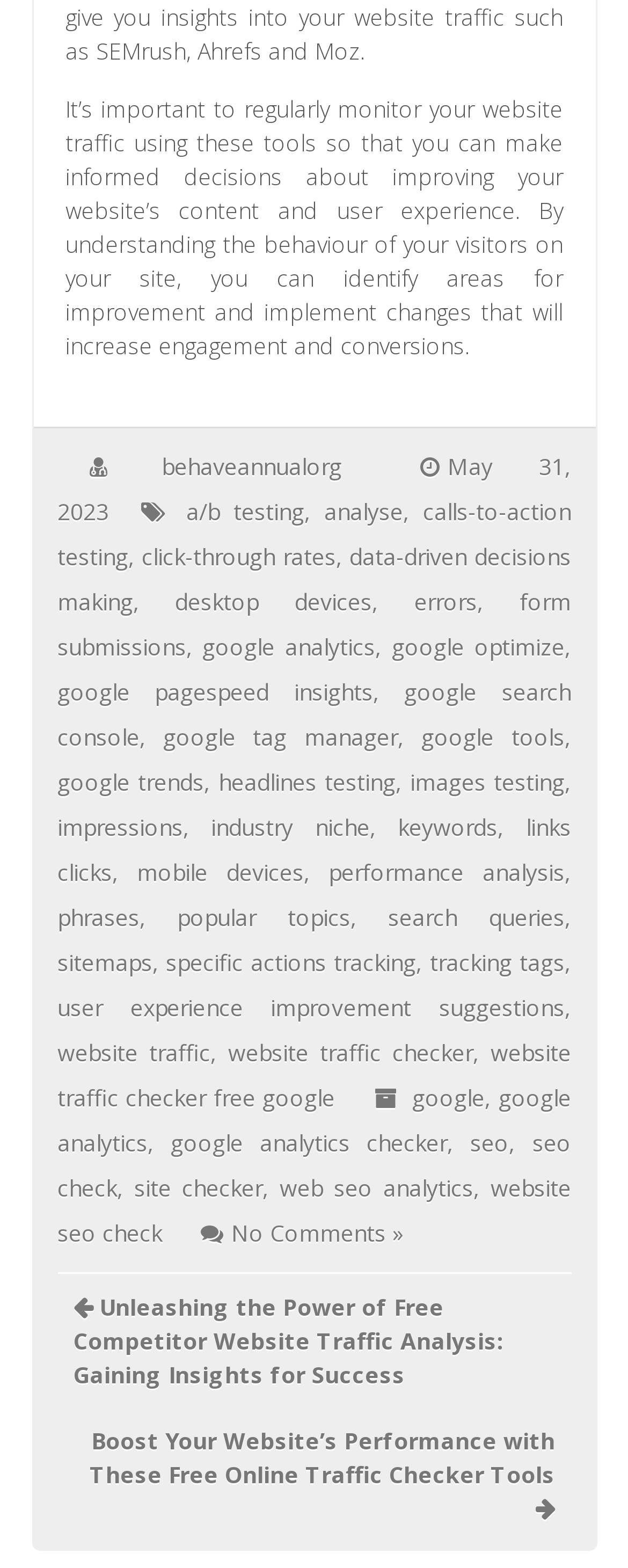Find the bounding box coordinates for the area that should be clicked to accomplish the instruction: "Explore 'website traffic checker free google'".

[0.091, 0.661, 0.909, 0.71]